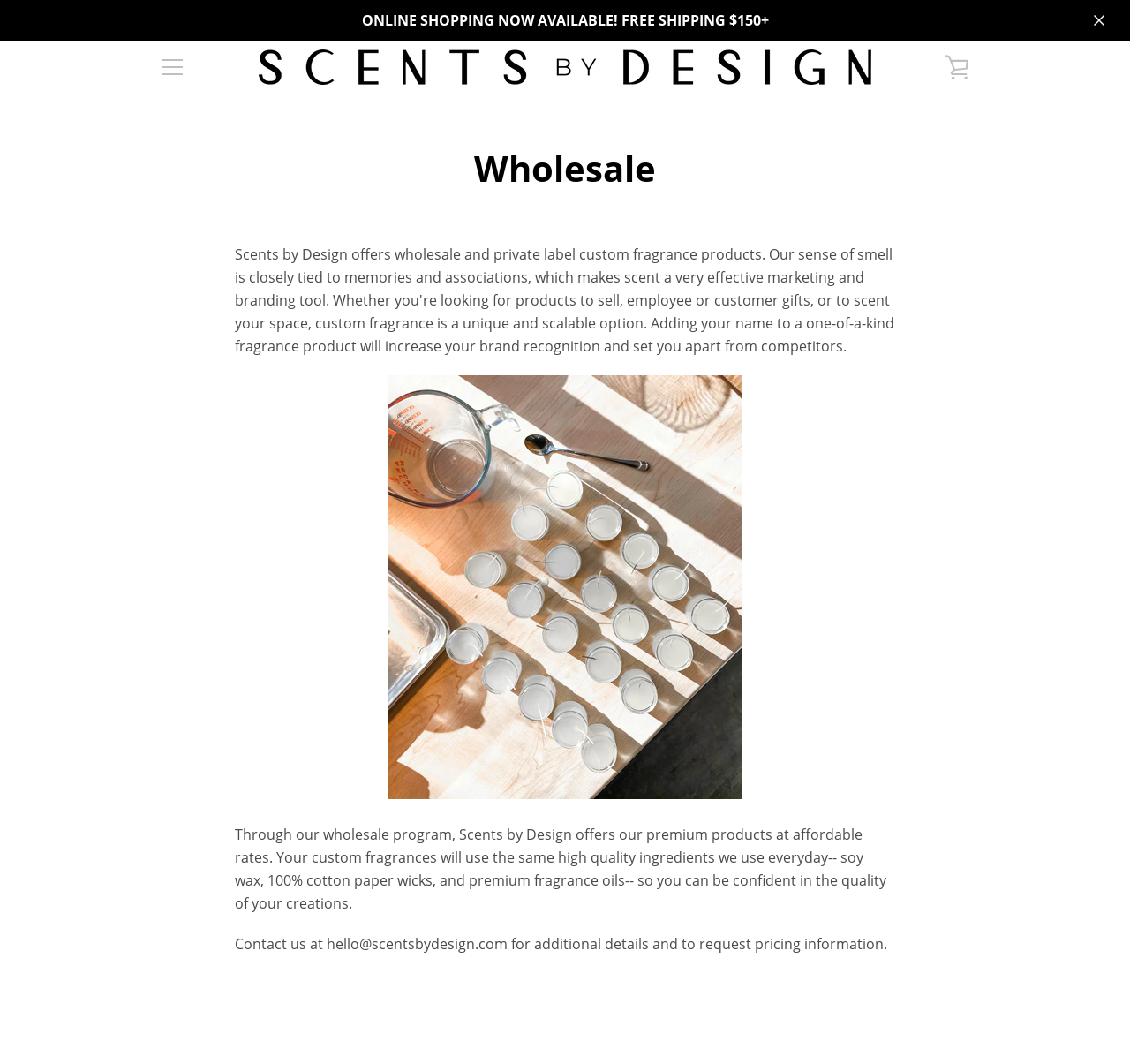Please answer the following query using a single word or phrase: 
How can I request pricing information?

Contact hello@scentsbydesign.com